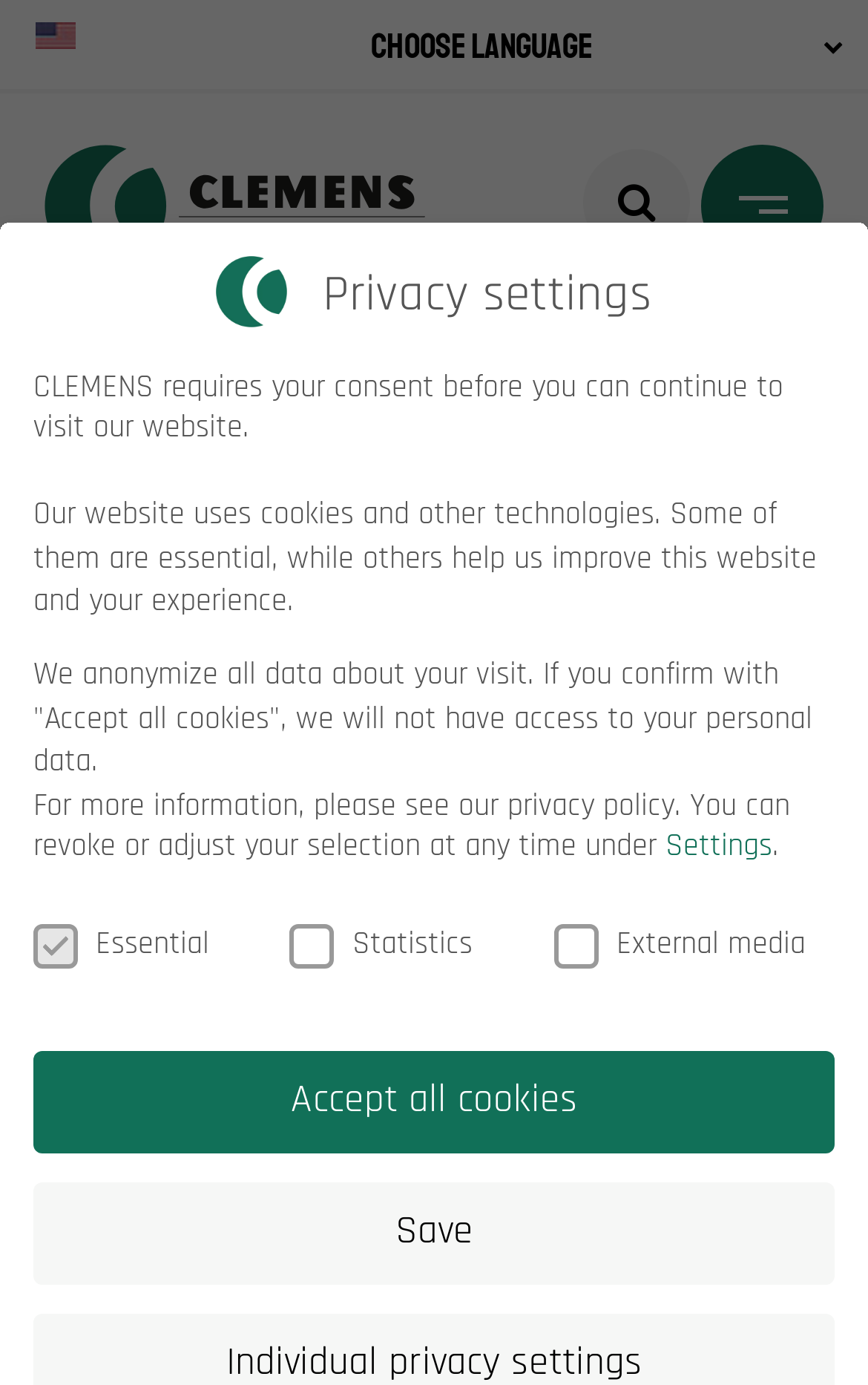Based on the element description: "parent_node: Statistics name="cookieGroup[]" value="statistics"", identify the UI element and provide its bounding box coordinates. Use four float numbers between 0 and 1, [left, top, right, bottom].

[0.555, 0.672, 0.588, 0.693]